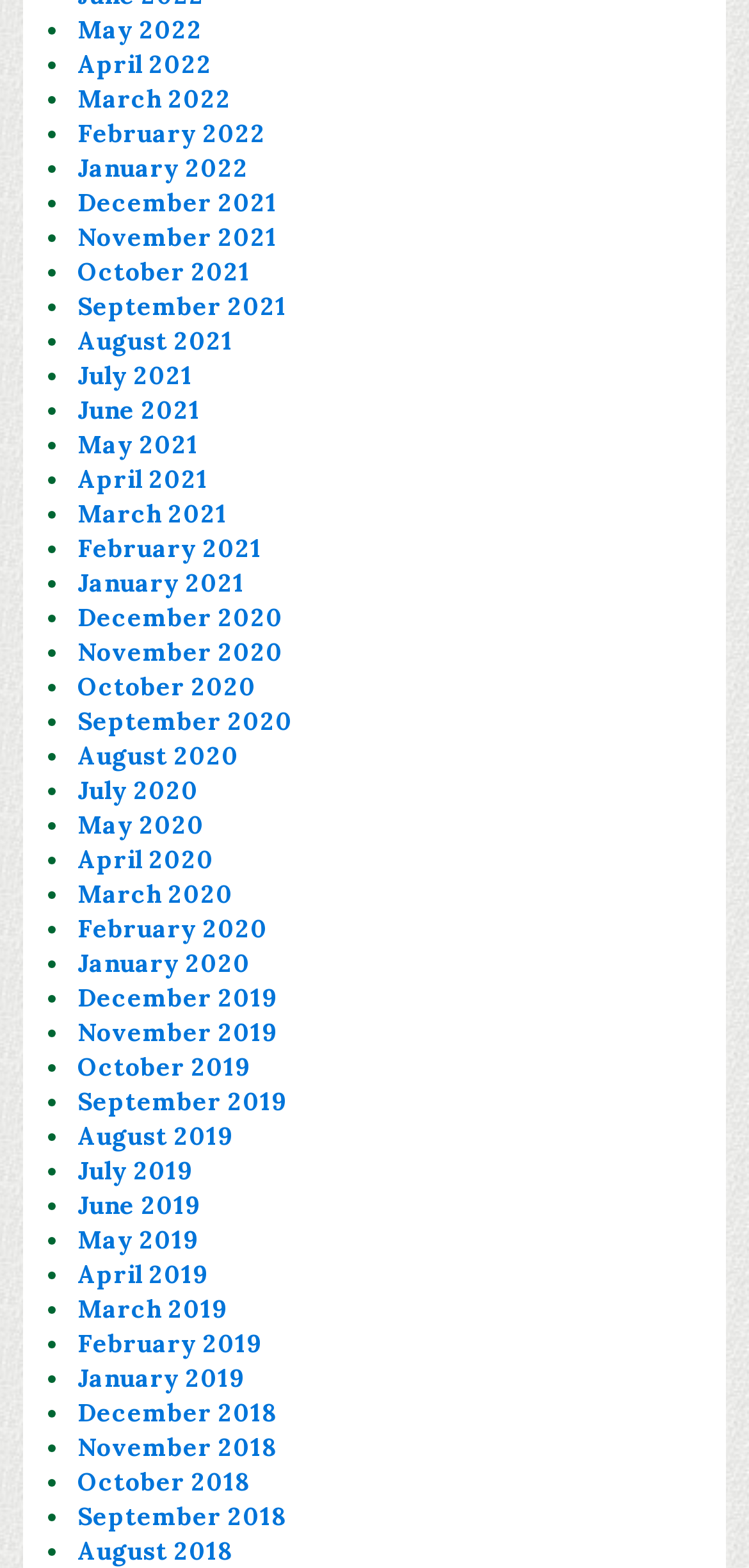What is the year of the oldest month listed?
Using the information from the image, provide a comprehensive answer to the question.

I looked at the list of months and years on the webpage and found that the oldest month listed is December 2019, which means the year of the oldest month is 2019.